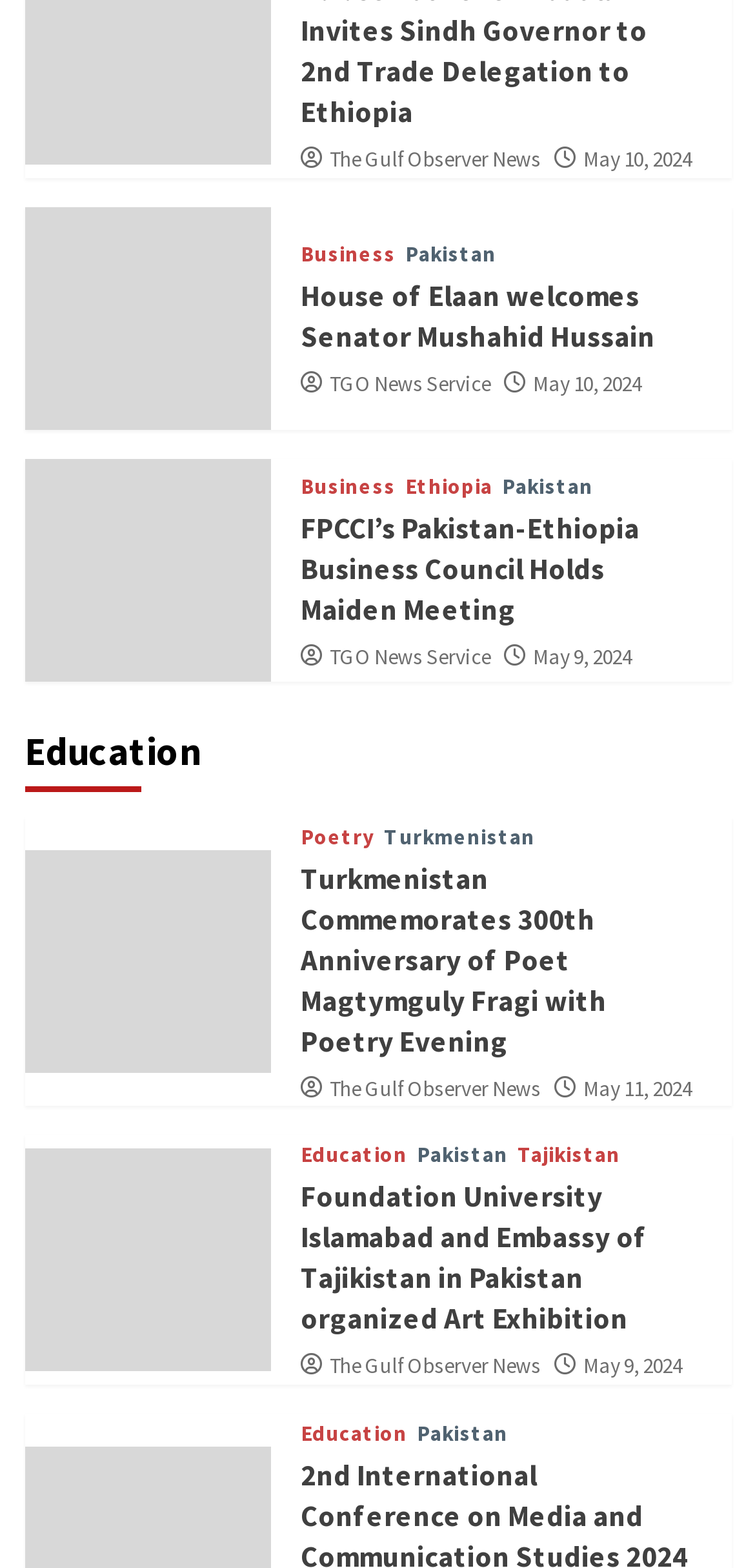Predict the bounding box coordinates for the UI element described as: "Poetry". The coordinates should be four float numbers between 0 and 1, presented as [left, top, right, bottom].

[0.398, 0.527, 0.496, 0.541]